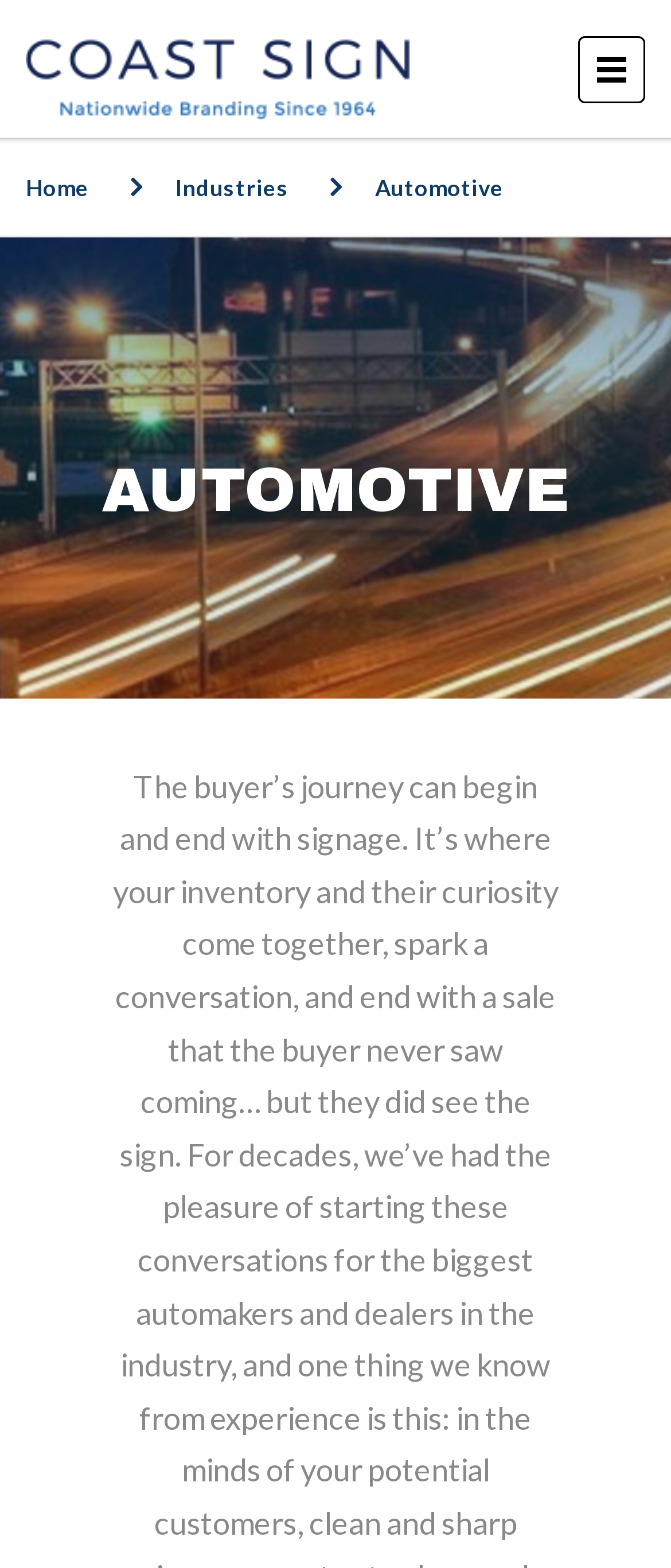Using the information in the image, could you please answer the following question in detail:
How many main menu items are there?

There are three main menu items: 'Home', 'Industries', and 'Automotive', which can be found in the top navigation bar of the webpage.